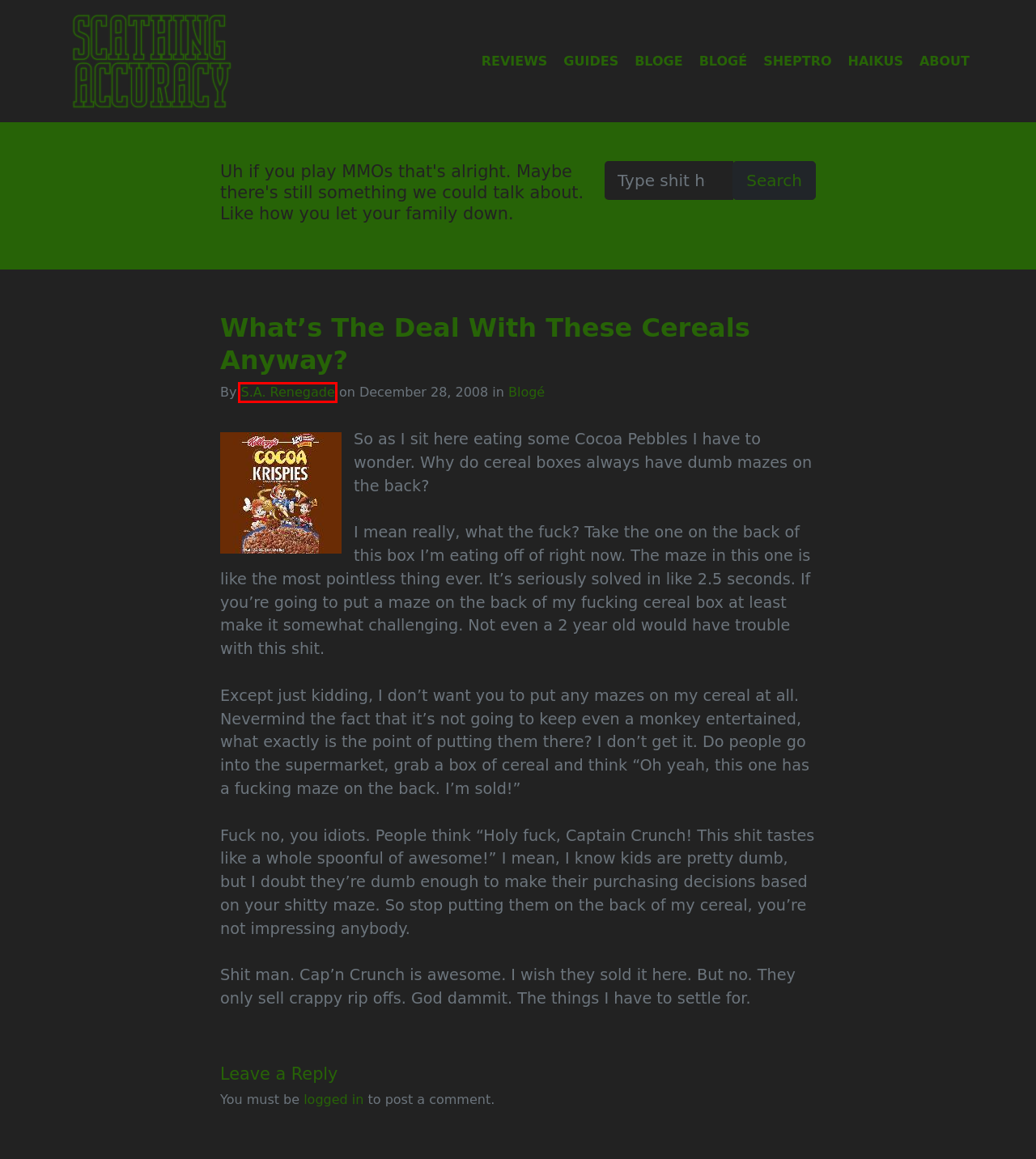View the screenshot of the webpage containing a red bounding box around a UI element. Select the most fitting webpage description for the new page shown after the element in the red bounding box is clicked. Here are the candidates:
A. Guides – Scathing Accuracy
B. Haikus – Scathing Accuracy
C. Log In ‹ Scathing Accuracy — WordPress
D. Blogé – Scathing Accuracy
E. Reviews – Scathing Accuracy
F. S.A. Renegade – Scathing Accuracy
G. About Scathing Accuracy – Scathing Accuracy
H. Sheptro – Scathing Accuracy

F